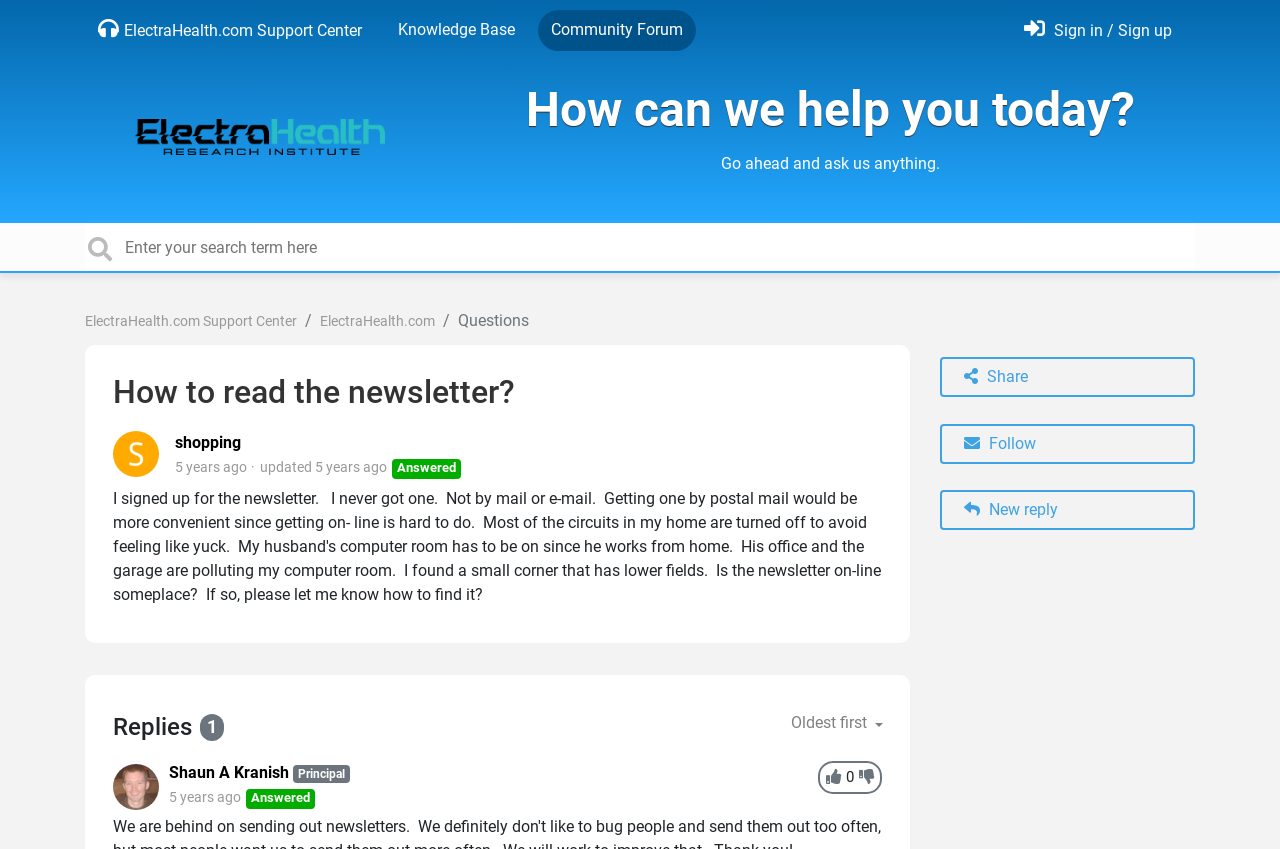What is the title of the article?
Based on the screenshot, answer the question with a single word or phrase.

How to read the newsletter?